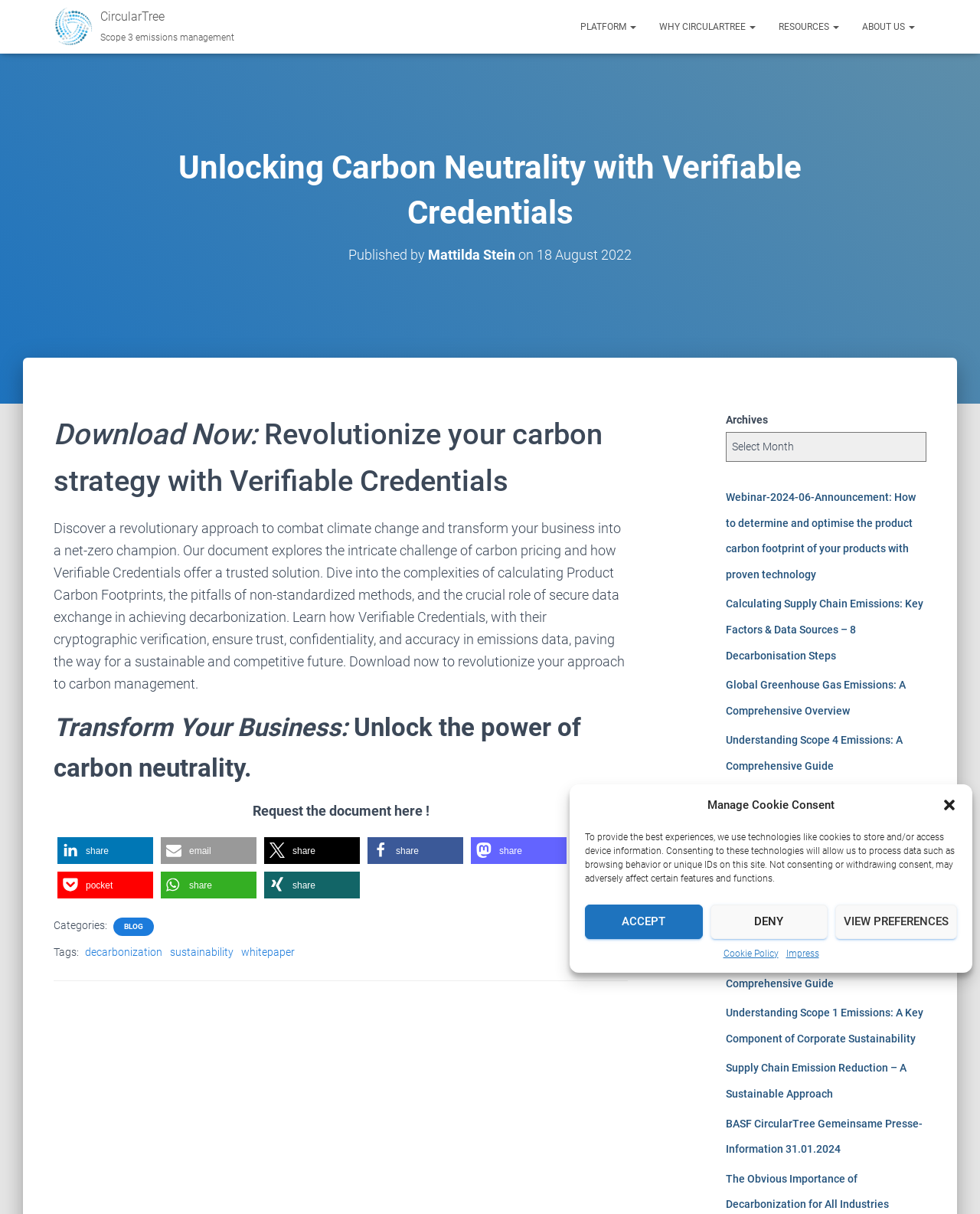Generate a comprehensive description of the webpage.

This webpage is about CircularTree, a platform focused on carbon neutrality and sustainability. At the top, there is a navigation bar with links to "PLATFORM", "WHY CIRCULARTREE", "RESOURCES", and "ABOUT US". Below the navigation bar, there is a heading "Unlocking Carbon Neutrality with Verifiable Credentials" and a subheading "Published by Mattilda Stein on 18 August 2022". 

On the left side of the page, there is a section with a heading "Download Now: Revolutionize your carbon strategy with Verifiable Credentials". This section contains a descriptive text about the importance of carbon pricing and how Verifiable Credentials can provide a trusted solution. Below this text, there is a call-to-action button "Request the document here!".

On the right side of the page, there are social media sharing buttons, including "Share on LinkedIn", "Send by email", "Share on X", "Share on Facebook", "Share on Mastodon", "Save to Pocket", and "Share on Whatsapp". 

Further down the page, there is a section with categories and tags related to decarbonization, sustainability, and whitepaper. Below this section, there is an archive section with a dropdown menu containing links to various webinars and articles related to carbon emissions and sustainability.

At the bottom of the page, there is a cookie consent dialog with buttons to "ACCEPT", "DENY", or "VIEW PREFERENCES".